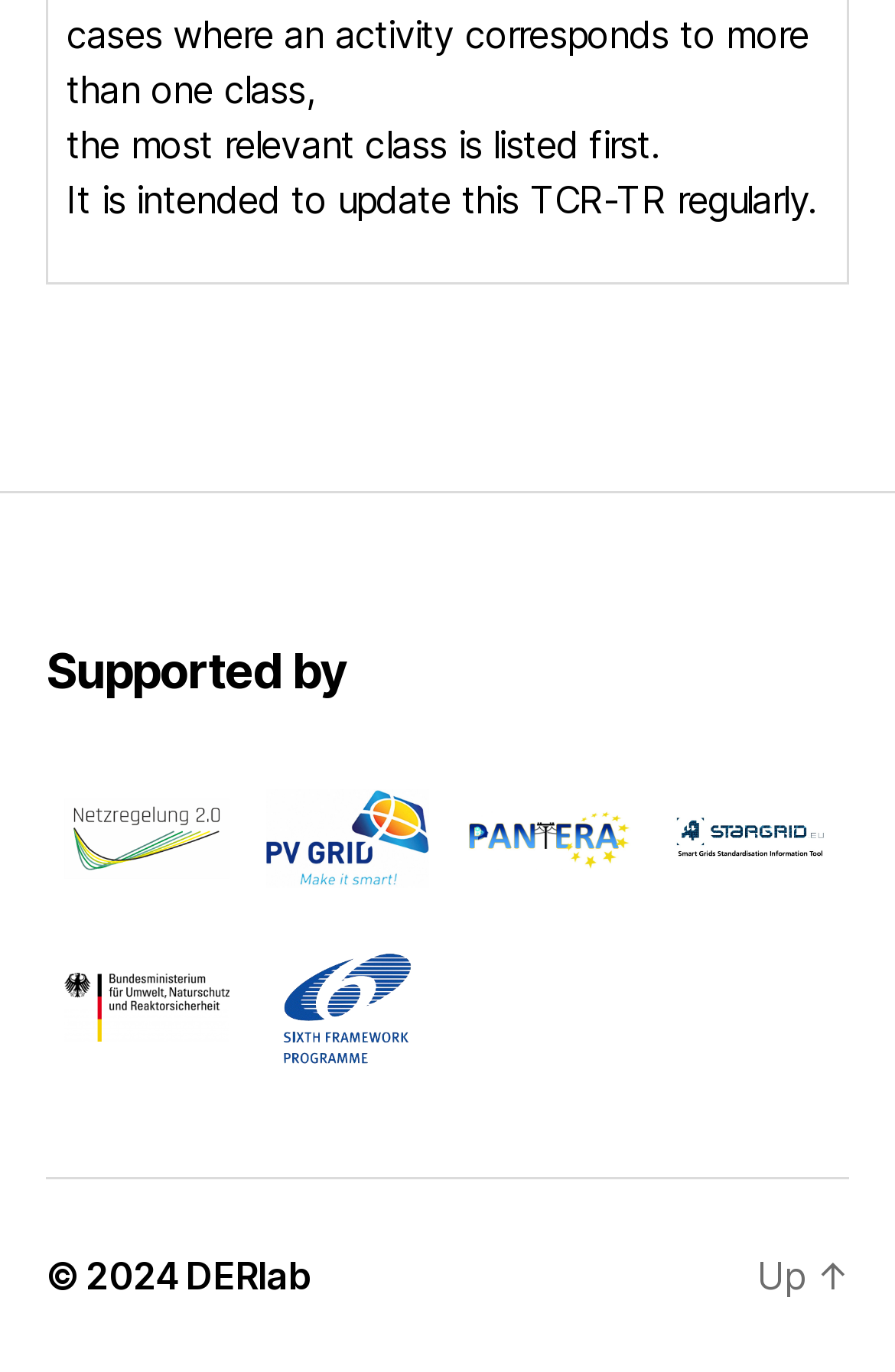What is the purpose of the TCR-TR?
Look at the webpage screenshot and answer the question with a detailed explanation.

The purpose of the TCR-TR can be inferred from the static text 'It is intended to update this TCR-TR regularly.' which suggests that the TCR-TR is meant to be updated regularly.